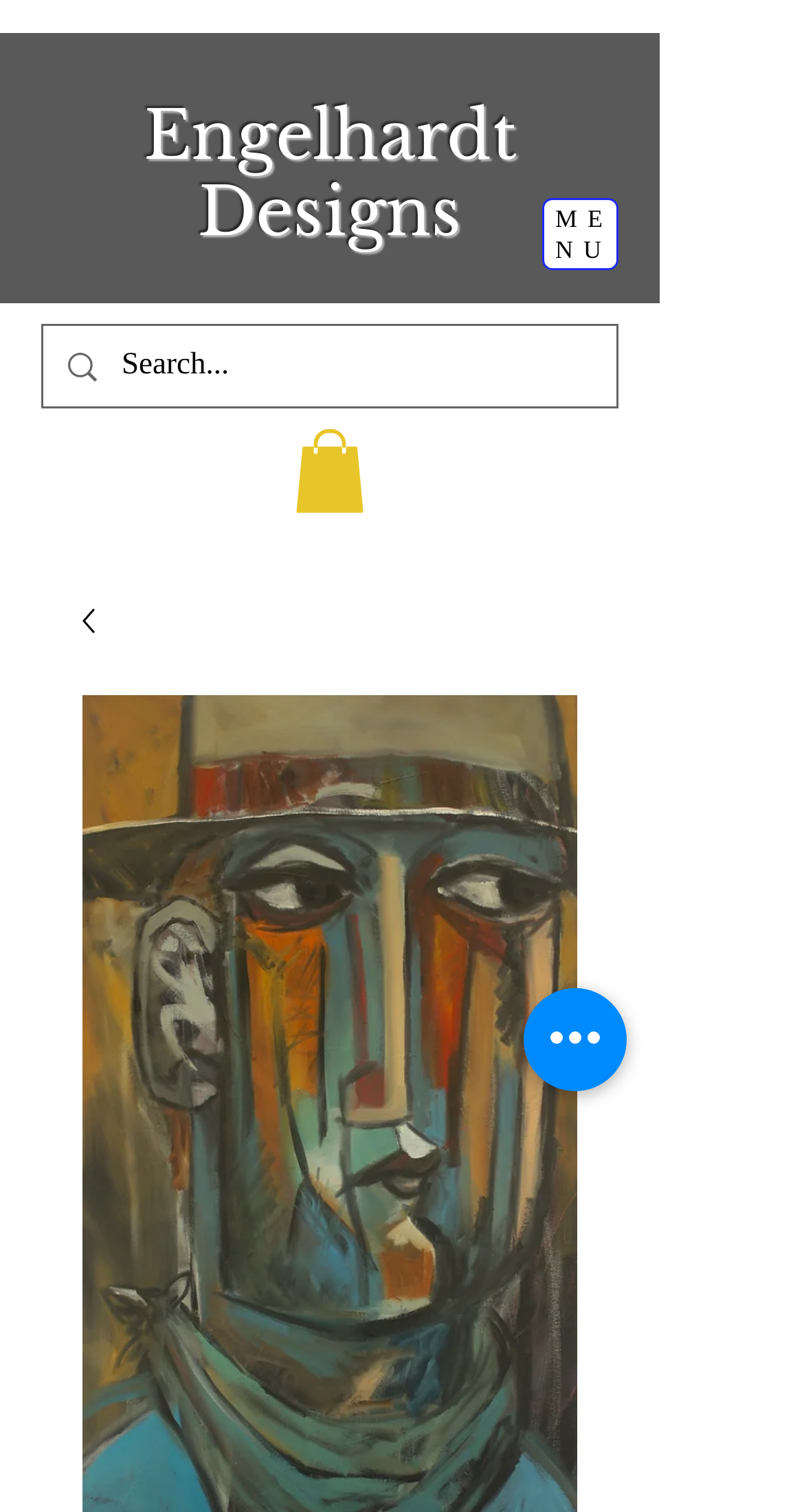Provide a brief response to the question below using one word or phrase:
What is the purpose of the search box?

To search